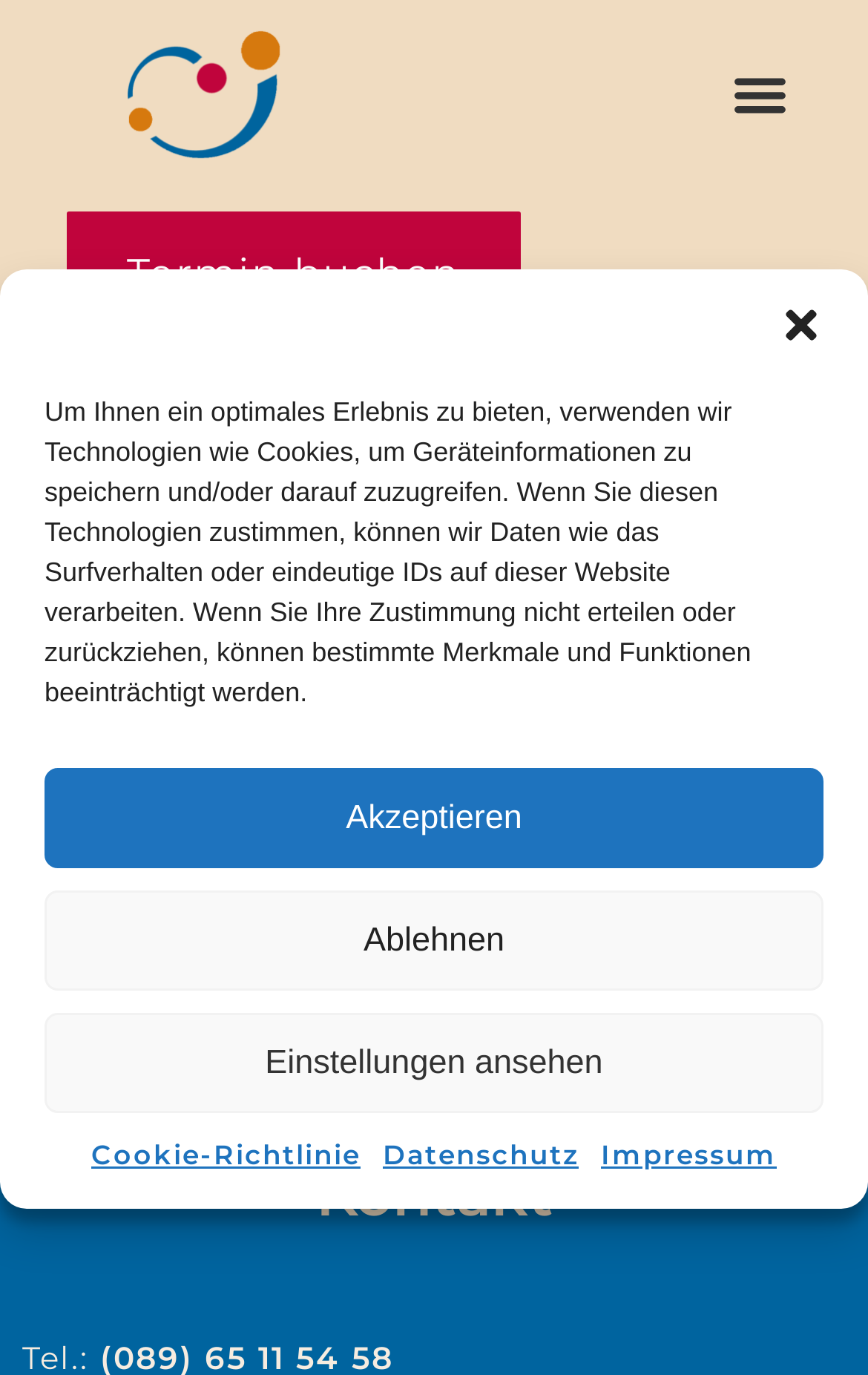Using the element description provided, determine the bounding box coordinates in the format (top-left x, top-left y, bottom-right x, bottom-right y). Ensure that all values are floating point numbers between 0 and 1. Element description: Cookie-Richtlinie

[0.105, 0.826, 0.415, 0.855]